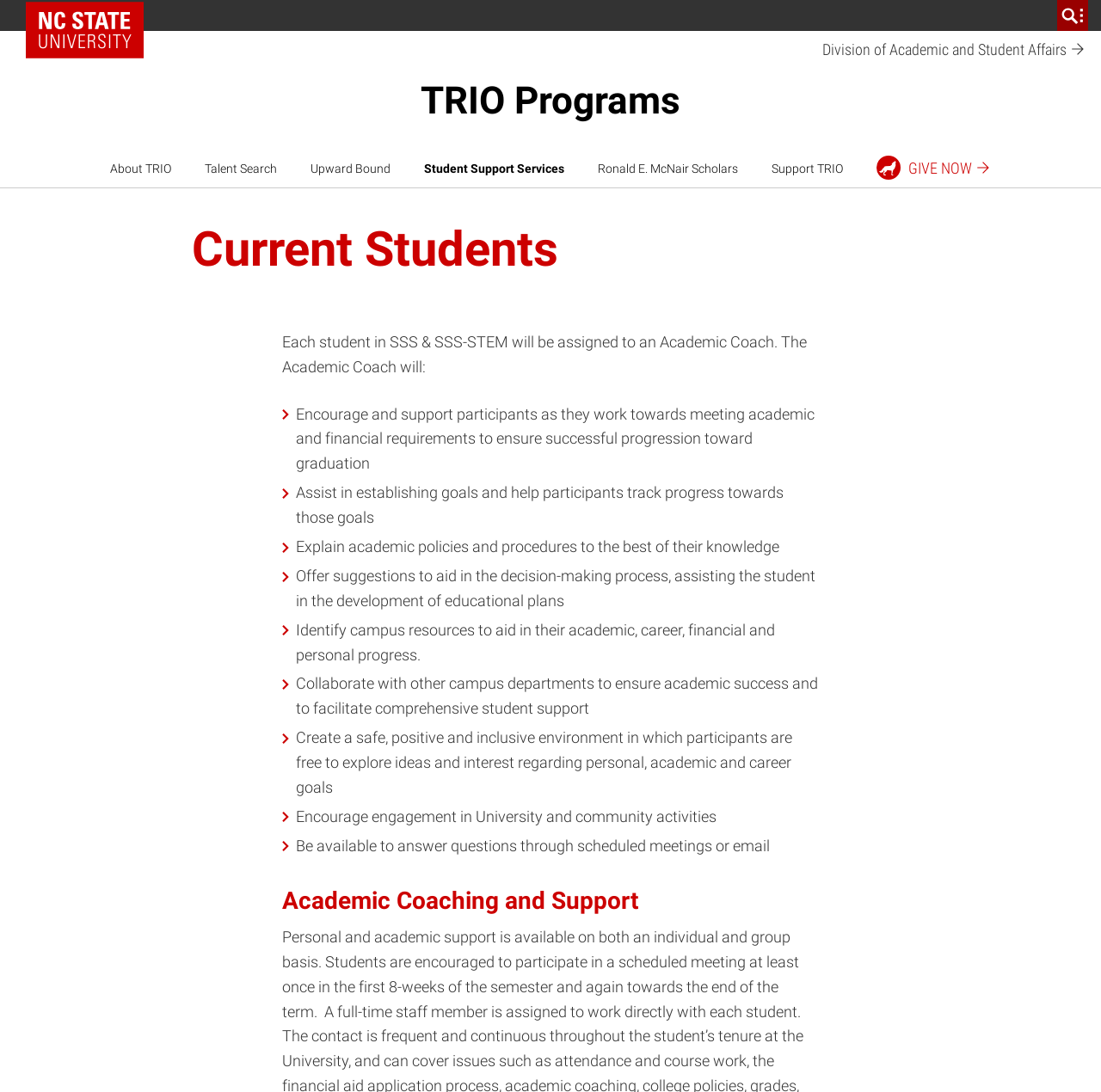Give an in-depth explanation of the webpage layout and content.

The webpage is about TRIO Programs for current students at NC State University. At the top, there is a navigation bar with links to the NC State Home page and a search bar with a magnifying glass icon. Below the navigation bar, there is a link to the Division of Academic and Student Affairs.

On the left side of the page, there is a primary navigation menu with links to various TRIO programs, including About TRIO, Talent Search, Upward Bound, Student Support Services, Ronald E. McNair Scholars, and Support TRIO. The "GIVE NOW" link is also located in this menu.

The main content of the page is divided into two sections. The first section has a heading "Current Students" and provides information about the Academic Coaching and Support services offered to students in the Student Support Services (SSS) and SSS-STEM programs. This section lists the roles and responsibilities of the Academic Coach, including encouraging and supporting students, assisting in goal-setting, explaining academic policies, and identifying campus resources.

The second section has a heading "Academic Coaching and Support" and appears to be a continuation of the information provided in the first section.